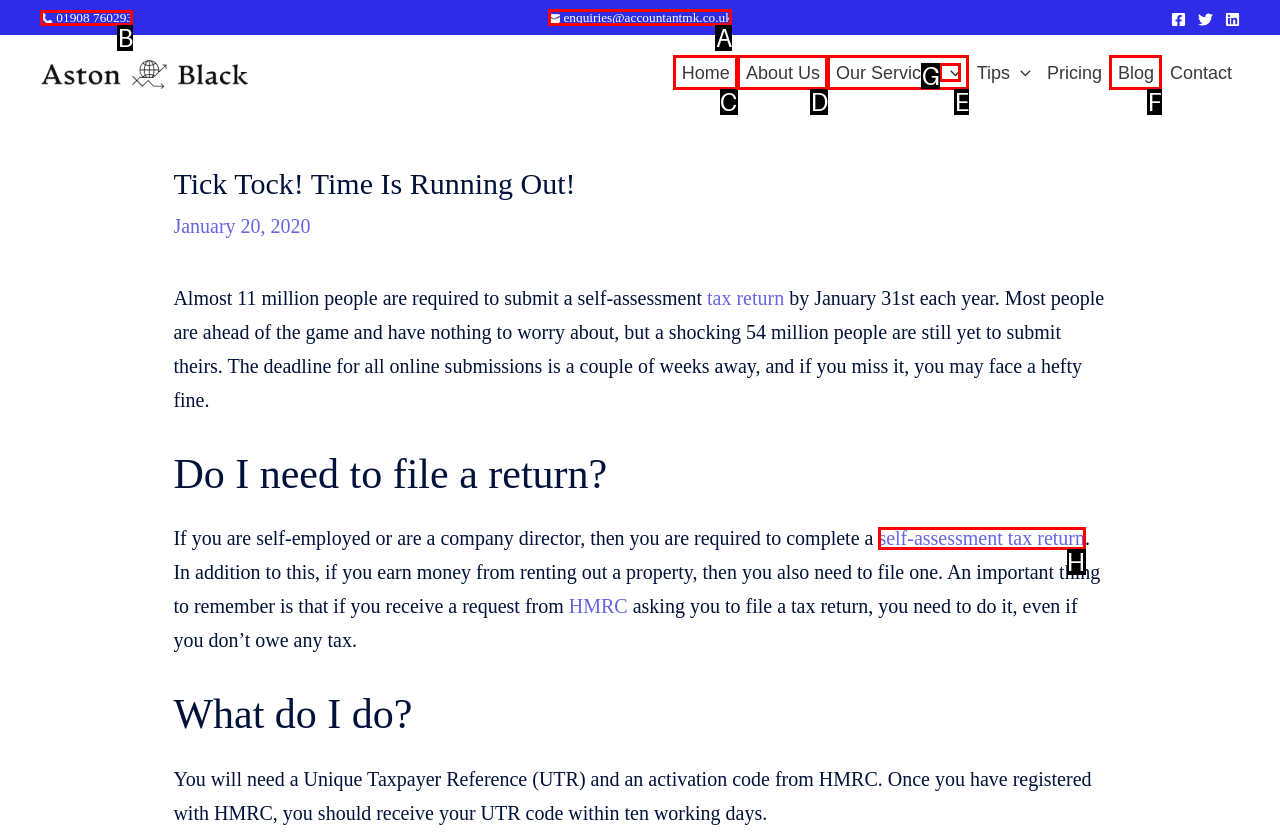Select the correct UI element to complete the task: Go to Home page
Please provide the letter of the chosen option.

C